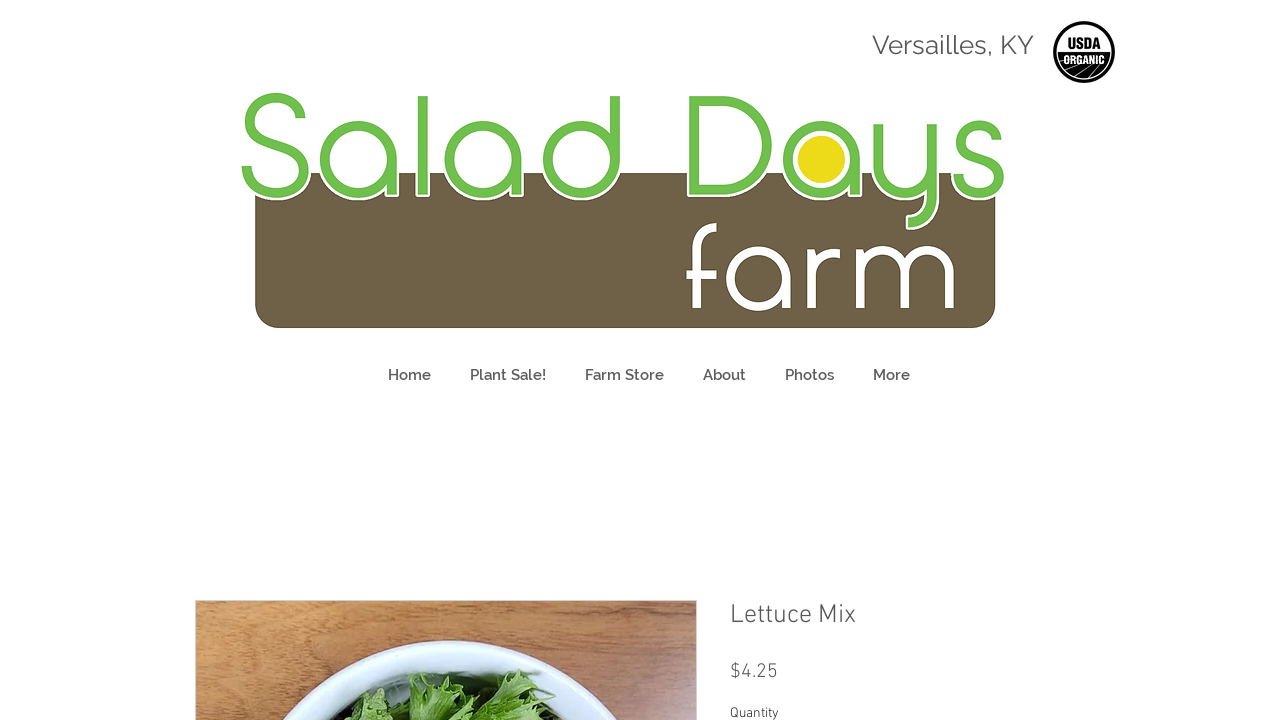What is the price of the lettuce mix?
Using the image, provide a detailed and thorough answer to the question.

I found the price of the lettuce mix by looking at the StaticText element '$4.25' which is located below the heading 'Lettuce Mix', indicating that the price of the lettuce mix is $4.25.